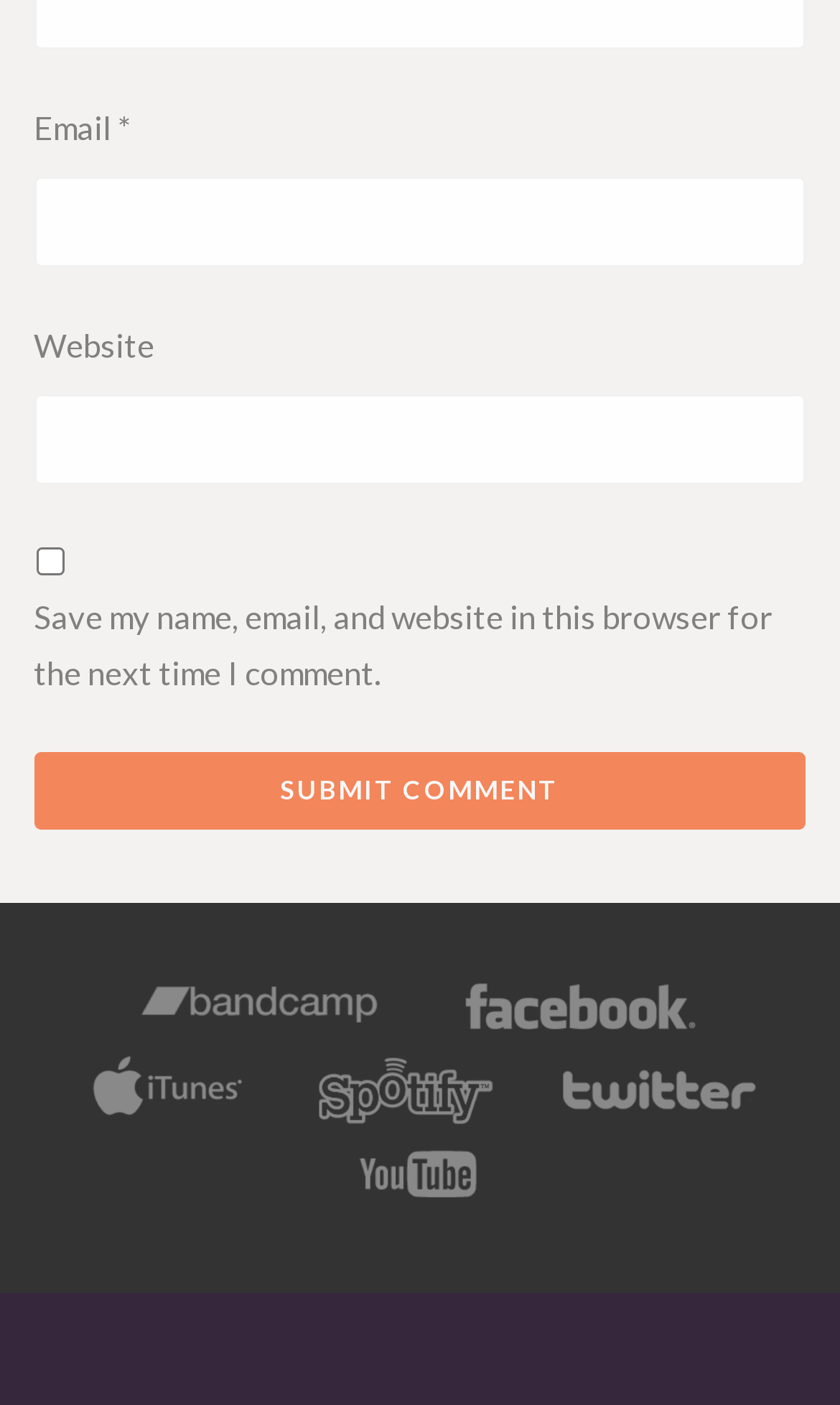Locate the bounding box coordinates of the element I should click to achieve the following instruction: "Visit youtube".

[0.403, 0.836, 0.597, 0.865]